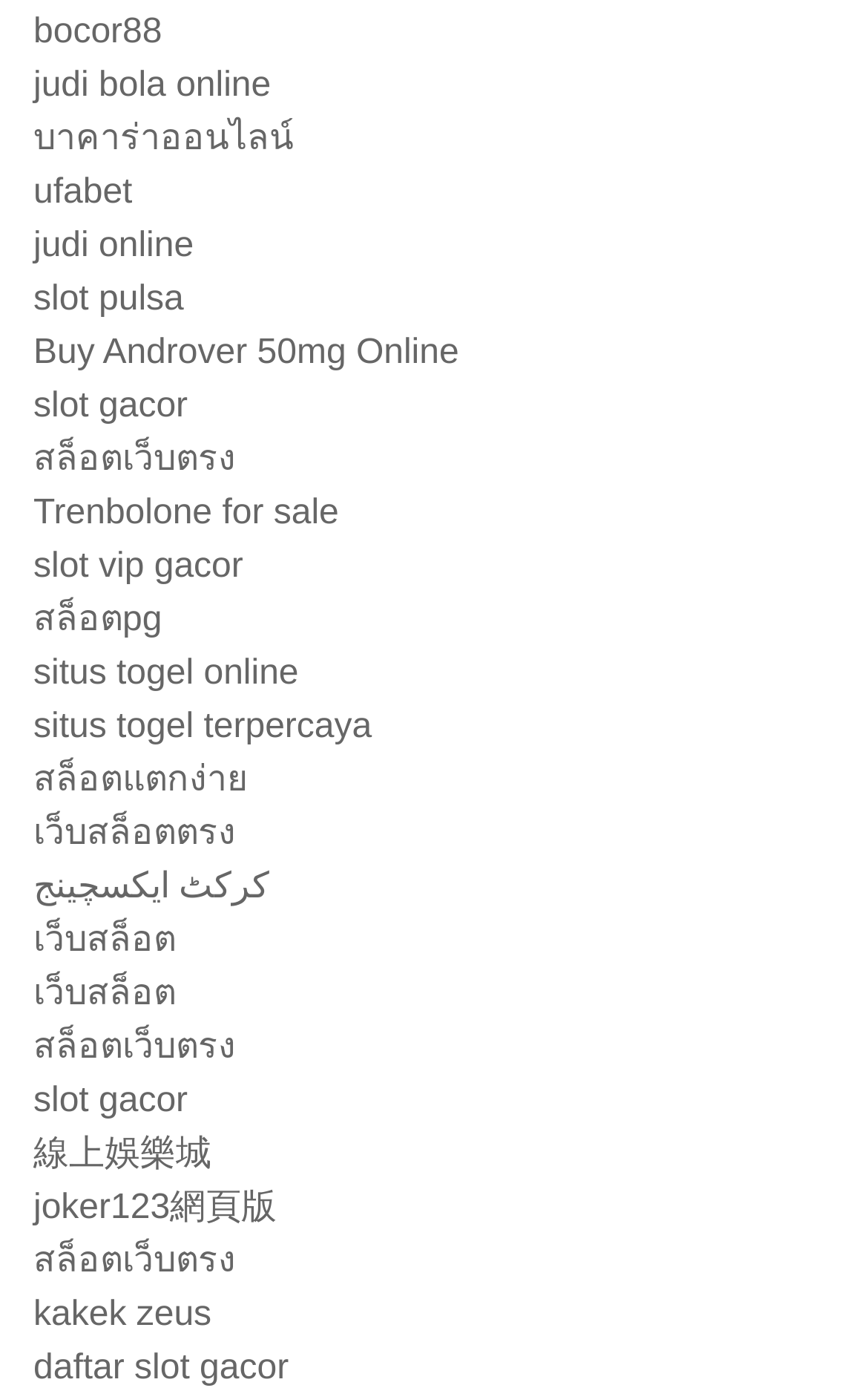Please identify the bounding box coordinates of the element's region that needs to be clicked to fulfill the following instruction: "Go to the Moët & Chandon page". The bounding box coordinates should consist of four float numbers between 0 and 1, i.e., [left, top, right, bottom].

None